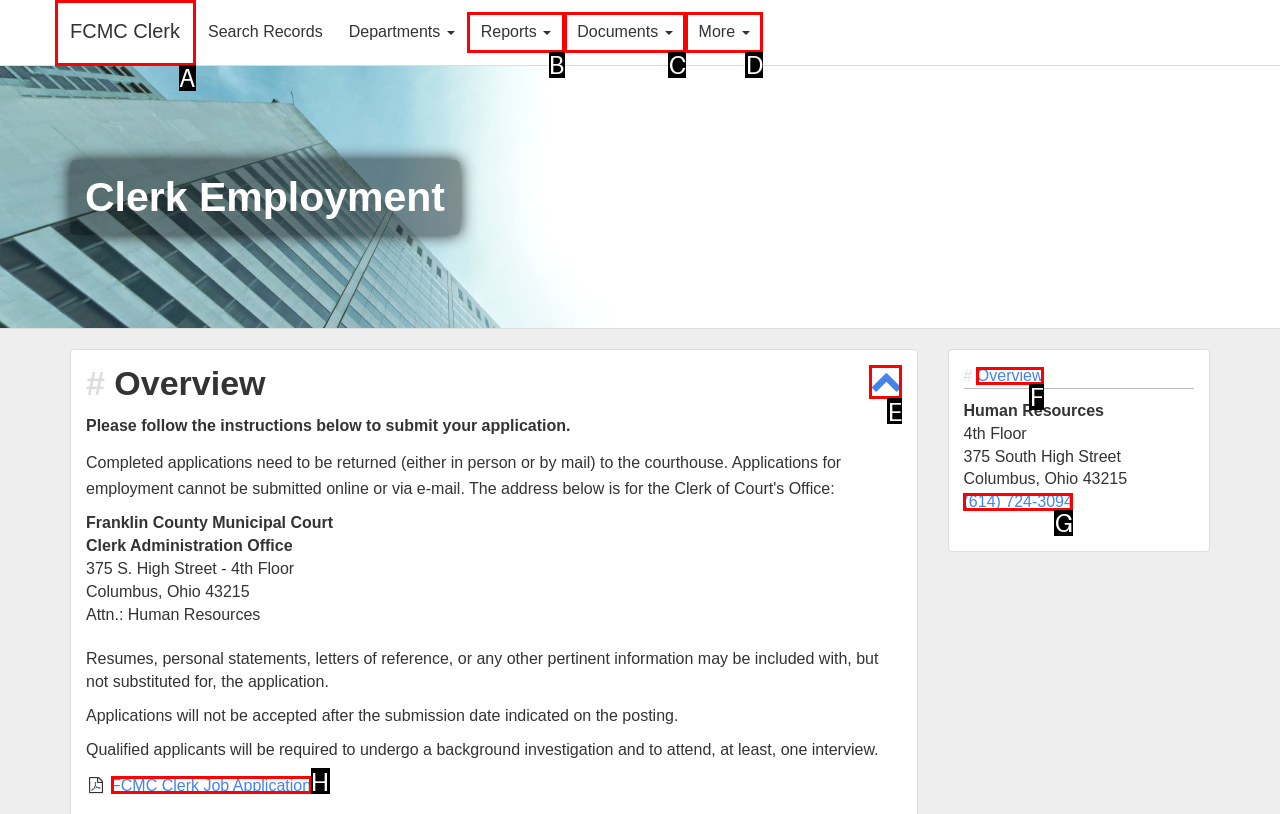Identify the HTML element that corresponds to the description: FCMC Clerk Job Application Provide the letter of the correct option directly.

H